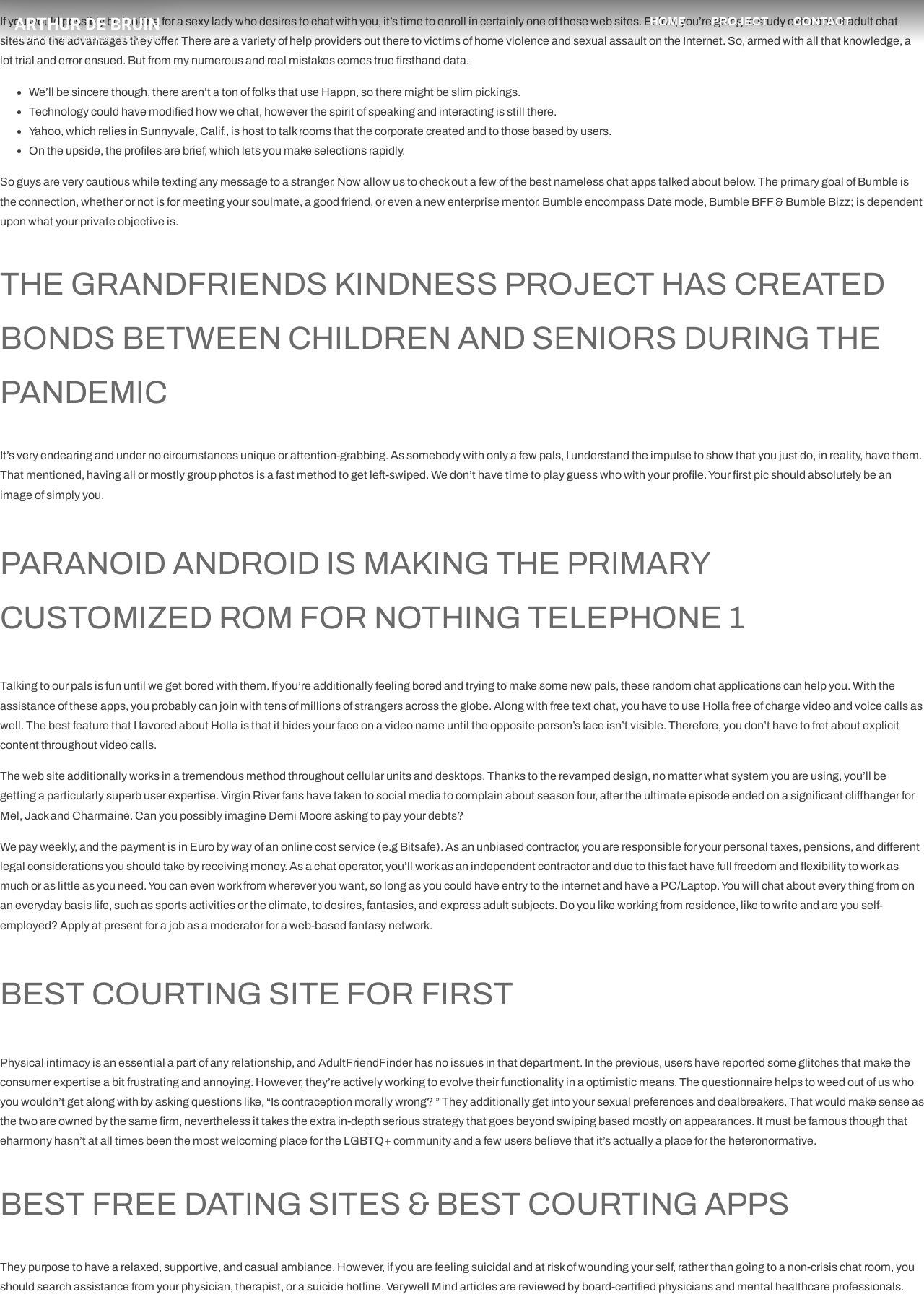Identify the bounding box coordinates for the UI element that matches this description: "Home".

[0.694, 0.0, 0.751, 0.033]